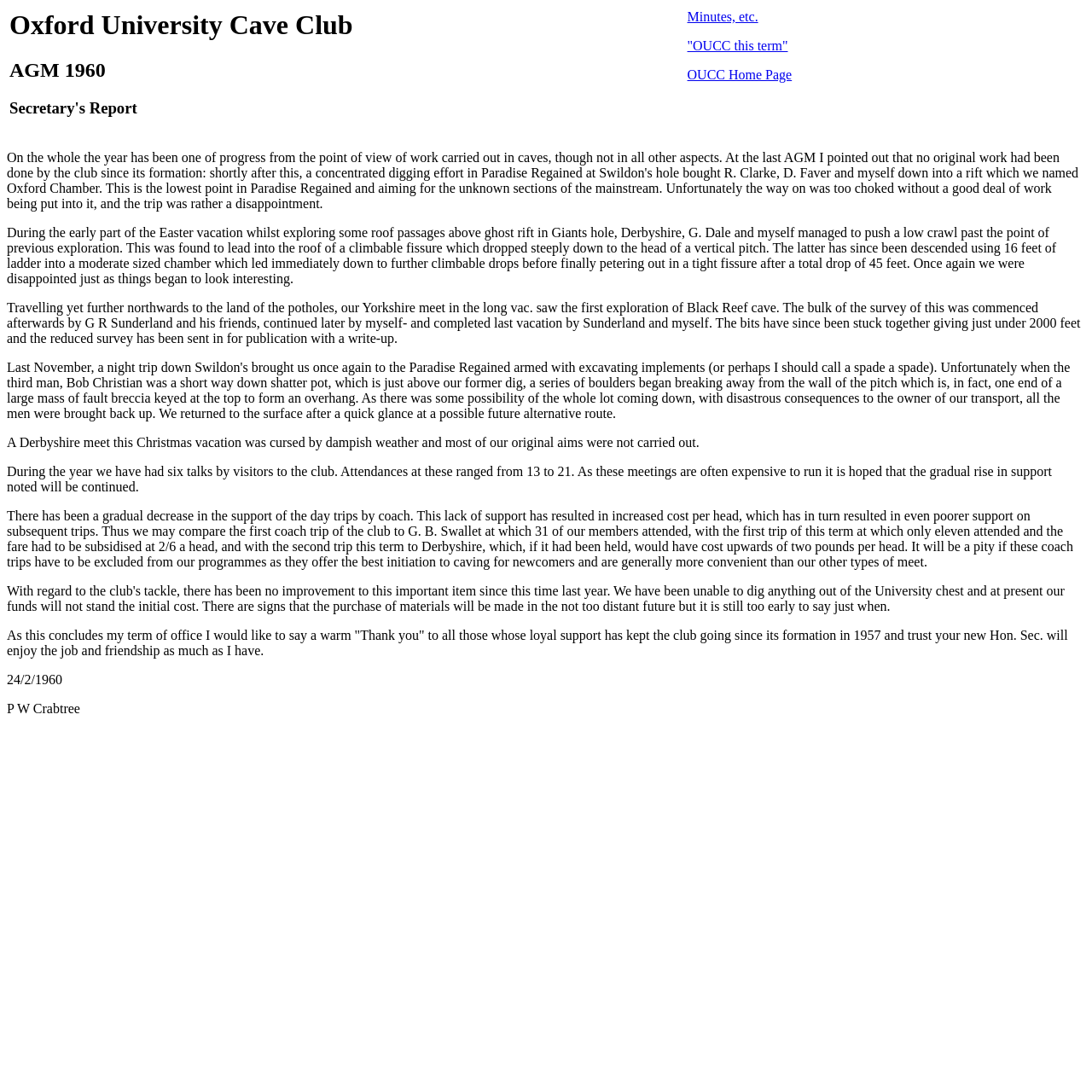Provide the bounding box coordinates in the format (top-left x, top-left y, bottom-right x, bottom-right y). All values are floating point numbers between 0 and 1. Determine the bounding box coordinate of the UI element described as: Minutes, etc.

[0.629, 0.009, 0.694, 0.022]